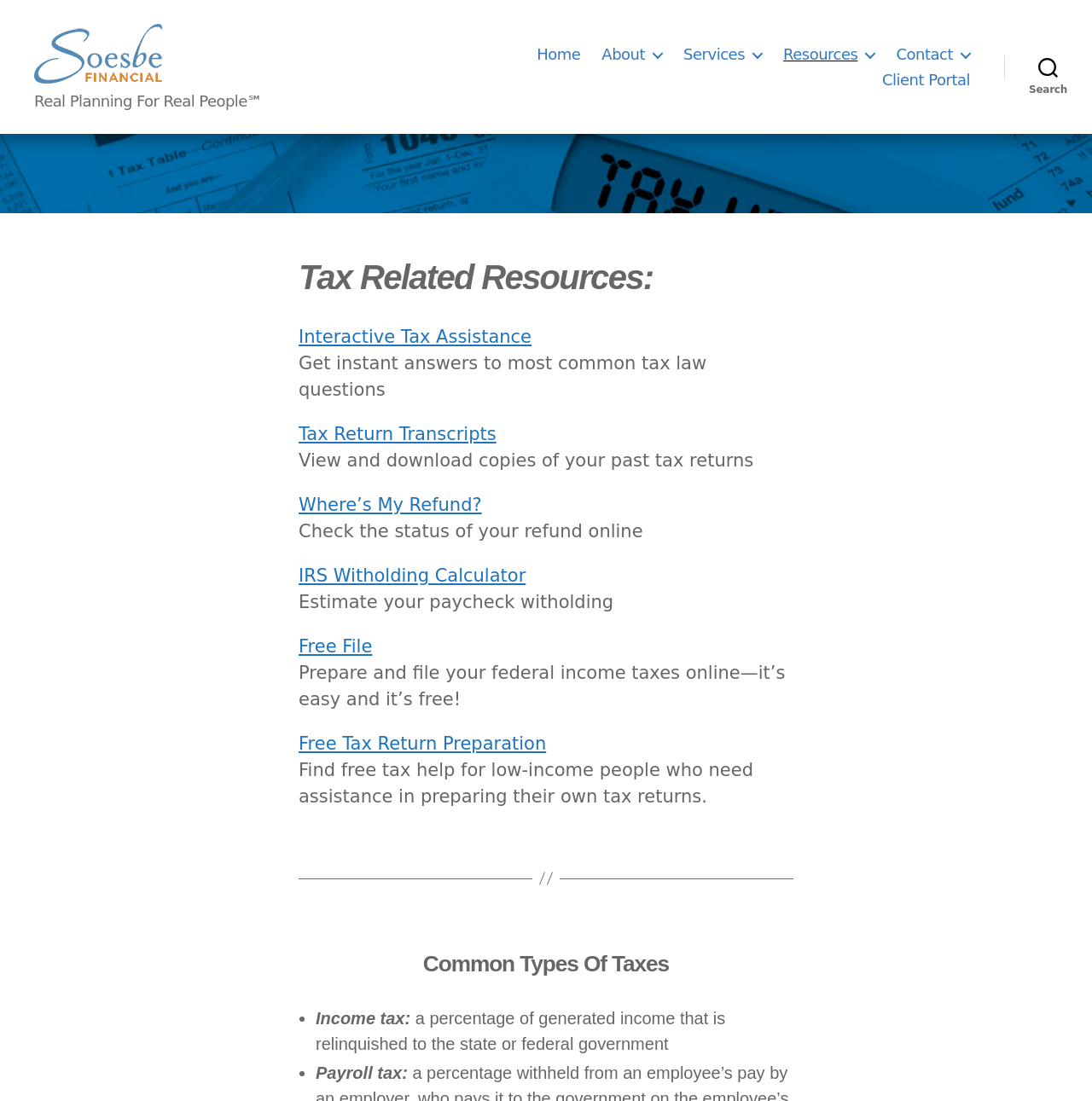What type of tax is a percentage of generated income?
Look at the image and provide a detailed response to the question.

I found the list of 'Common Types Of Taxes' section, which includes 'Income tax:' as one of the types, and its description says 'a percentage of generated income that is relinquished to the state or federal government'.